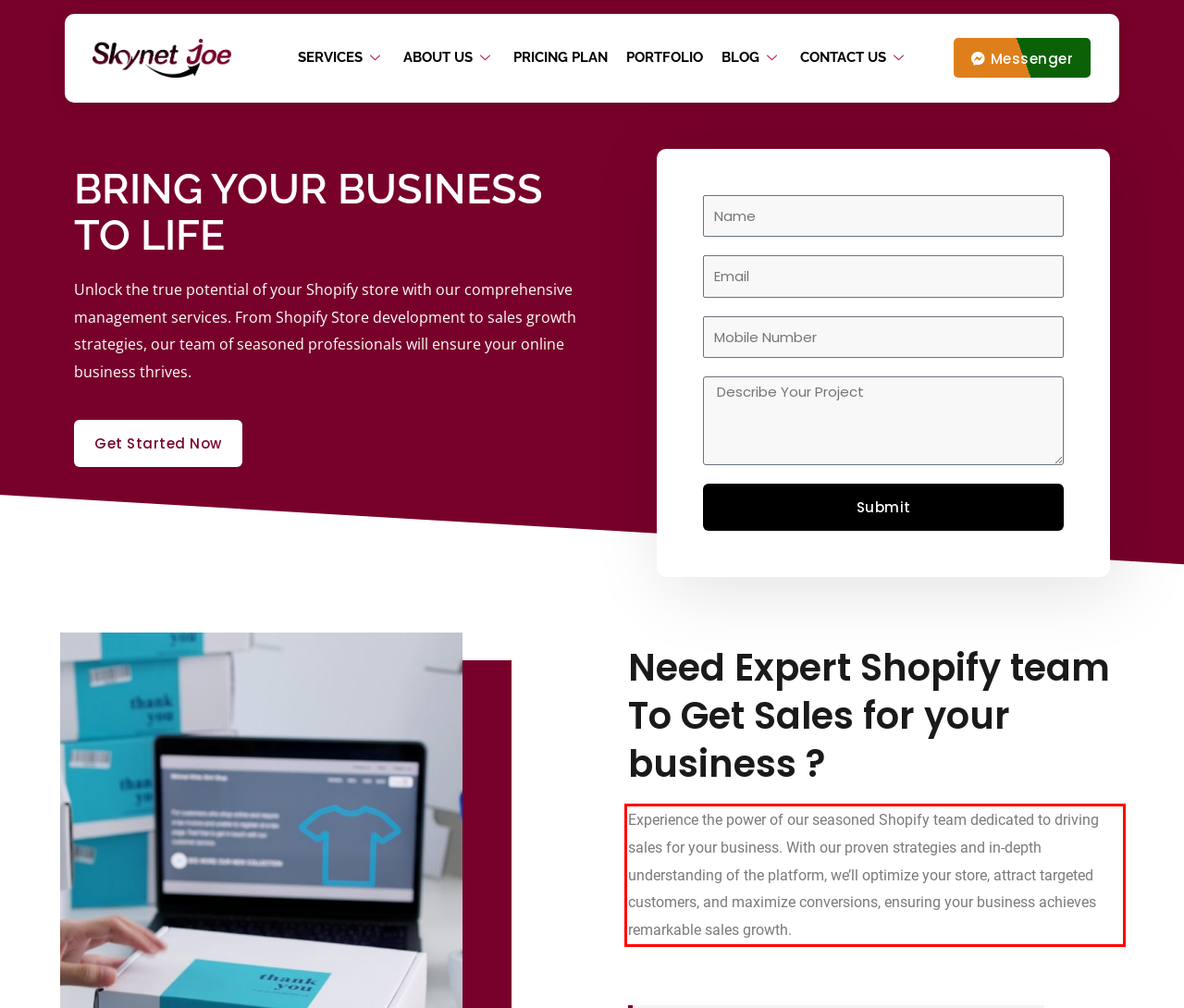Analyze the screenshot of the webpage and extract the text from the UI element that is inside the red bounding box.

Experience the power of our seasoned Shopify team dedicated to driving sales for your business. With our proven strategies and in-depth understanding of the platform, we’ll optimize your store, attract targeted customers, and maximize conversions, ensuring your business achieves remarkable sales growth.